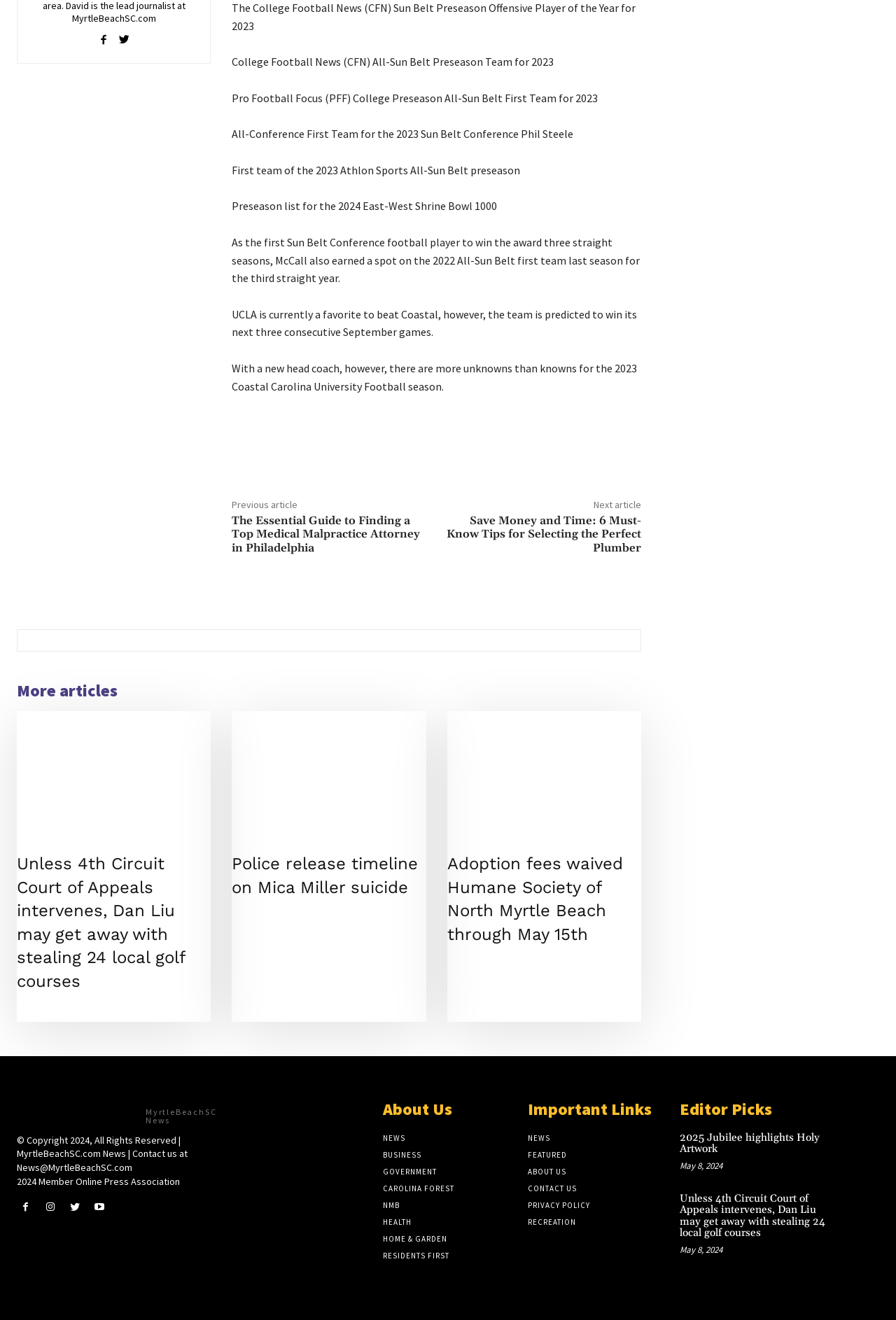What is the copyright year of the website?
Using the image as a reference, answer the question with a short word or phrase.

2024